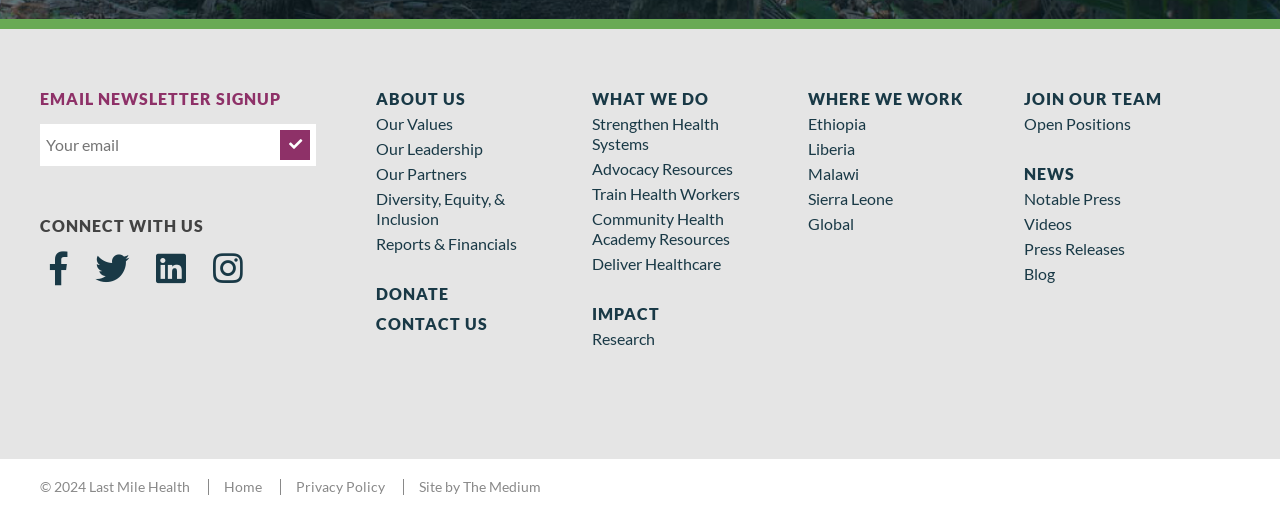Given the element description "Blog" in the screenshot, predict the bounding box coordinates of that UI element.

[0.8, 0.512, 0.824, 0.549]